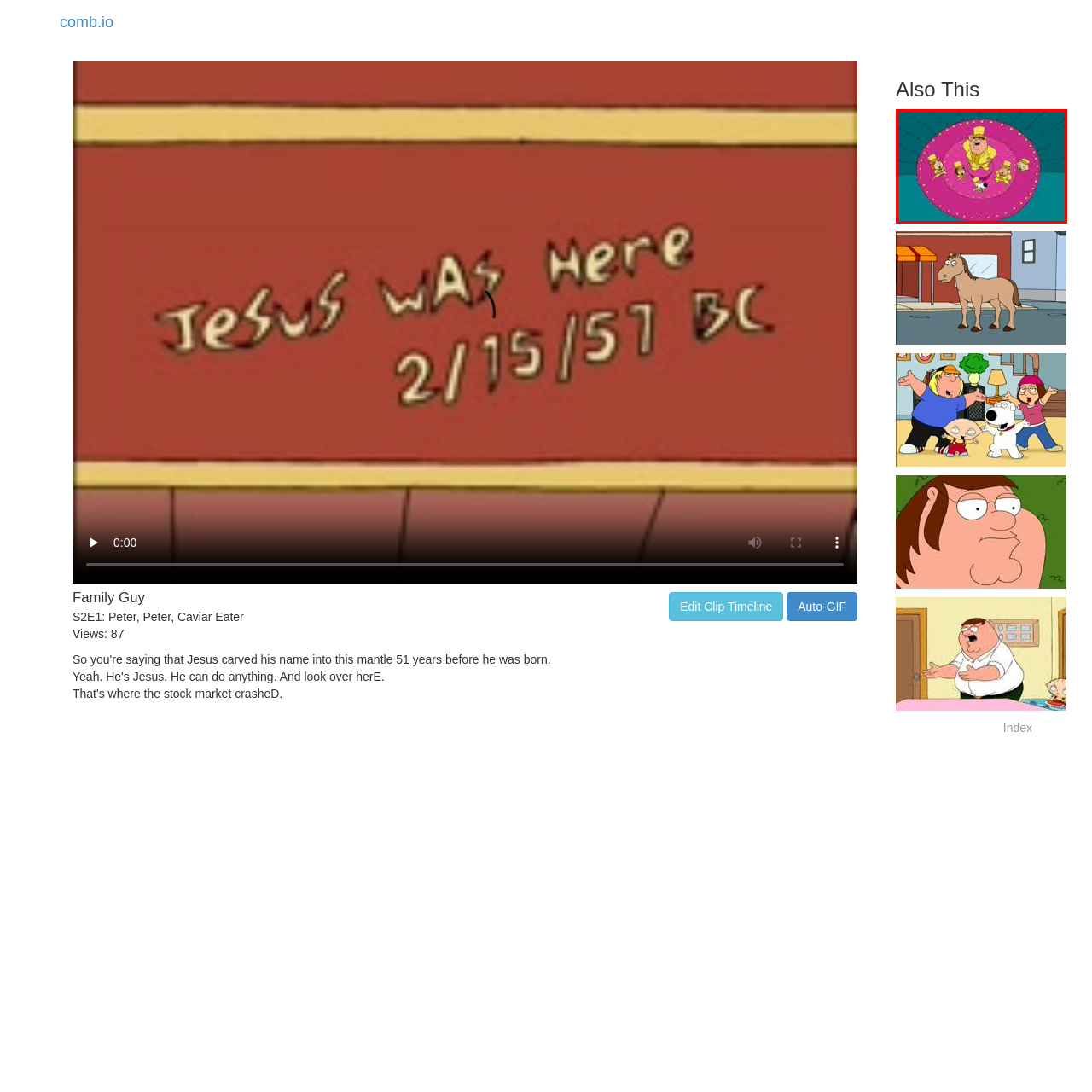Explain the image in the red bounding box with extensive details.

This vibrant animated scene features characters from the popular show "Family Guy," specifically from the episode titled "Peter, Peter, Caviar Eater." In the center, Peter Griffin, dressed in a bright yellow suit and top hat, takes the spotlight, exuding a theatrical flair. Surrounding him are smaller versions of himself, along with other familiar faces from the show, all set against a whimsical pink circular stage adorned with lights. The backdrop is a contrasting teal, emphasizing the colorful and playful nature of the scene. The lively composition captures the humorous and surreal essence of the series, reflecting its unique blend of comedy and animation.